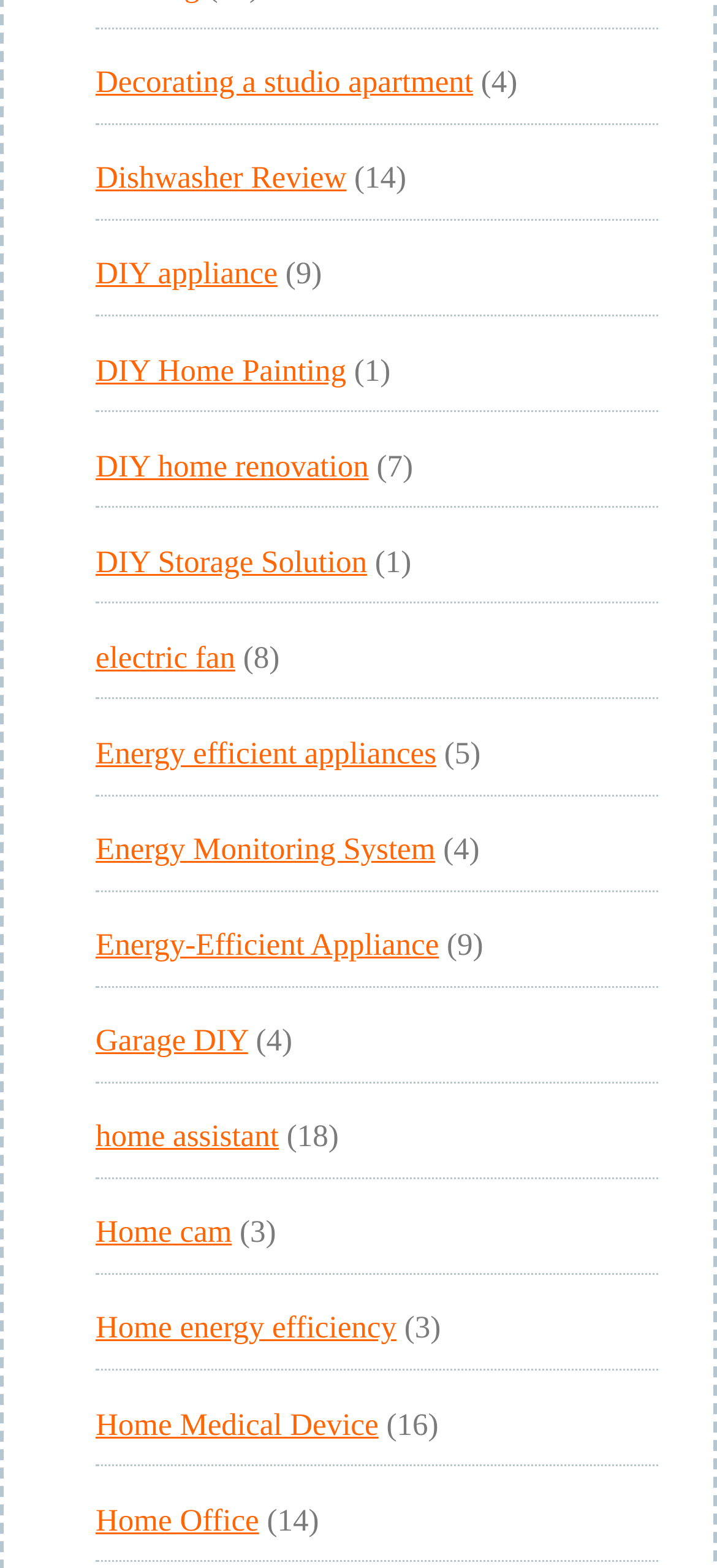Please determine the bounding box coordinates for the element that should be clicked to follow these instructions: "Click on 'Decorating a studio apartment'".

[0.133, 0.041, 0.66, 0.064]